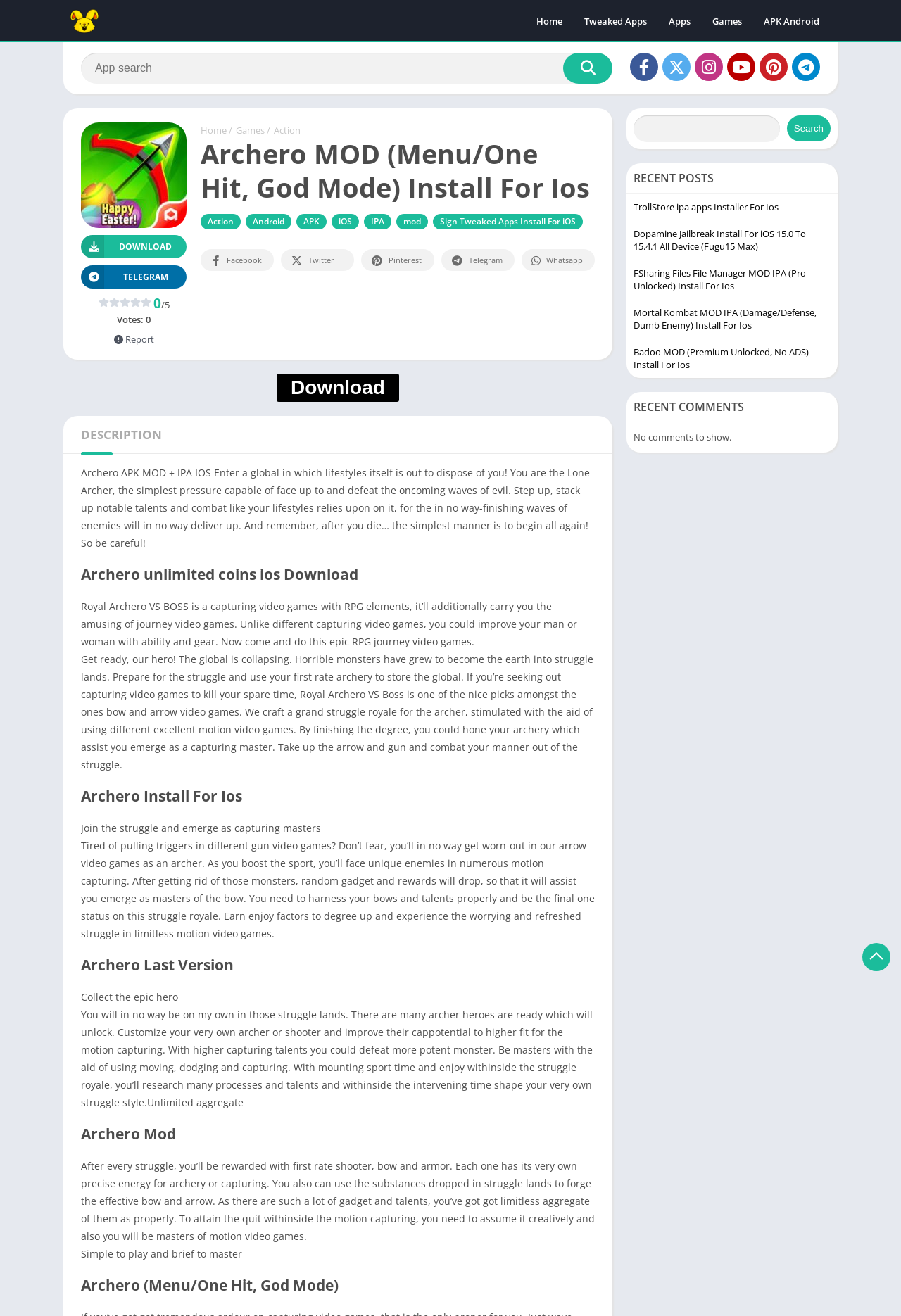Please determine the headline of the webpage and provide its content.

Archero MOD (Menu/One Hit, God Mode) Install For Ios